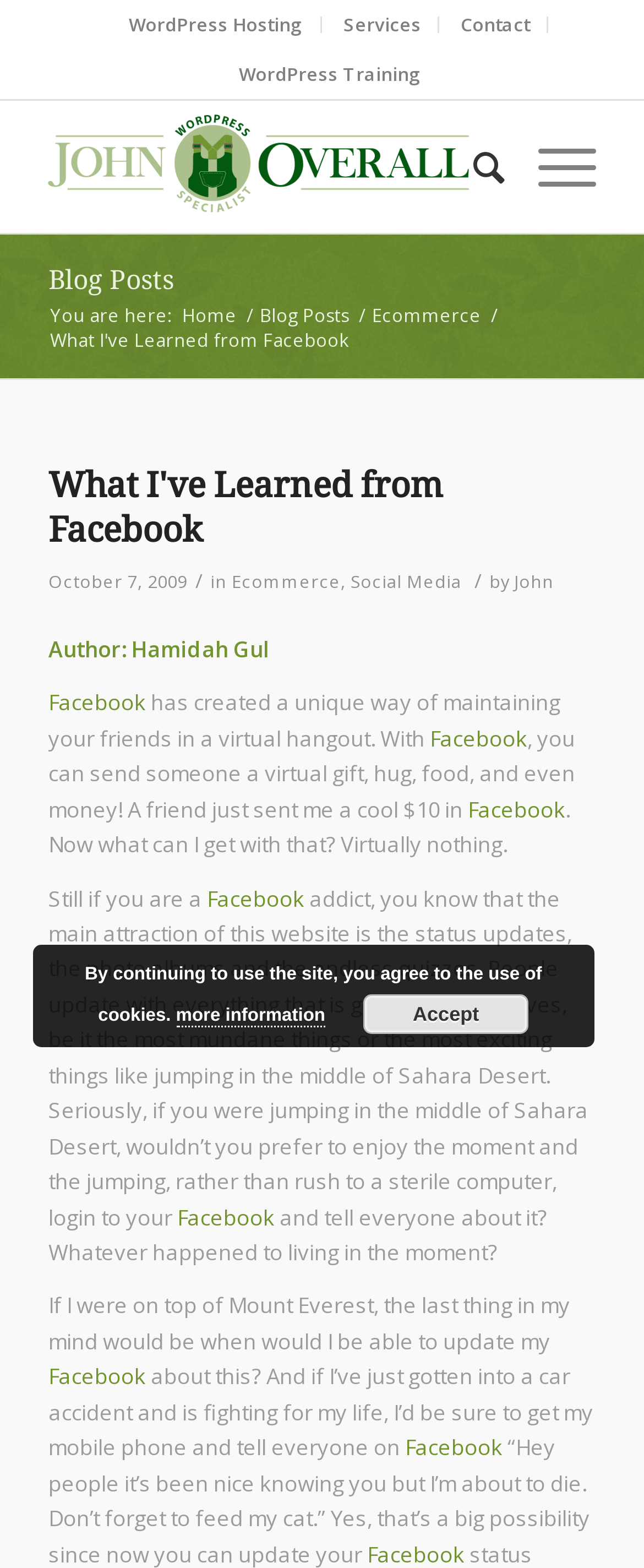Using the element description Home, predict the bounding box coordinates for the UI element. Provide the coordinates in (top-left x, top-left y, bottom-right x, bottom-right y) format with values ranging from 0 to 1.

[0.275, 0.193, 0.375, 0.208]